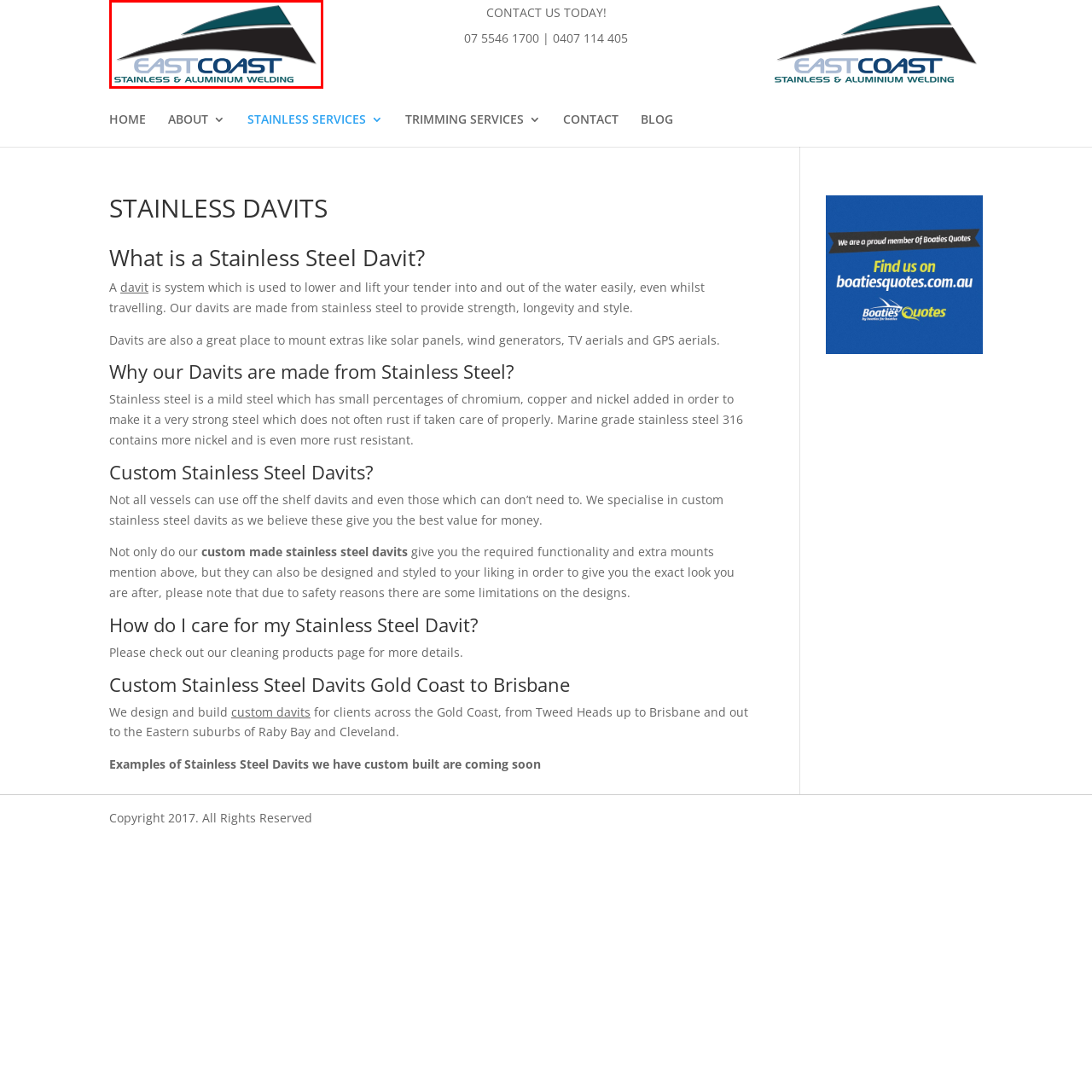What is emphasized in the logo?
Focus on the image section enclosed by the red bounding box and answer the question thoroughly.

The text 'STAINLESS & ALUMINIUM WELDING' is elegantly presented in teal, emphasizing a blend of modern craftsmanship and technical expertise, which is a key aspect of the company's commitment to providing durable and aesthetically pleasing solutions for various welding needs in the marine industry.